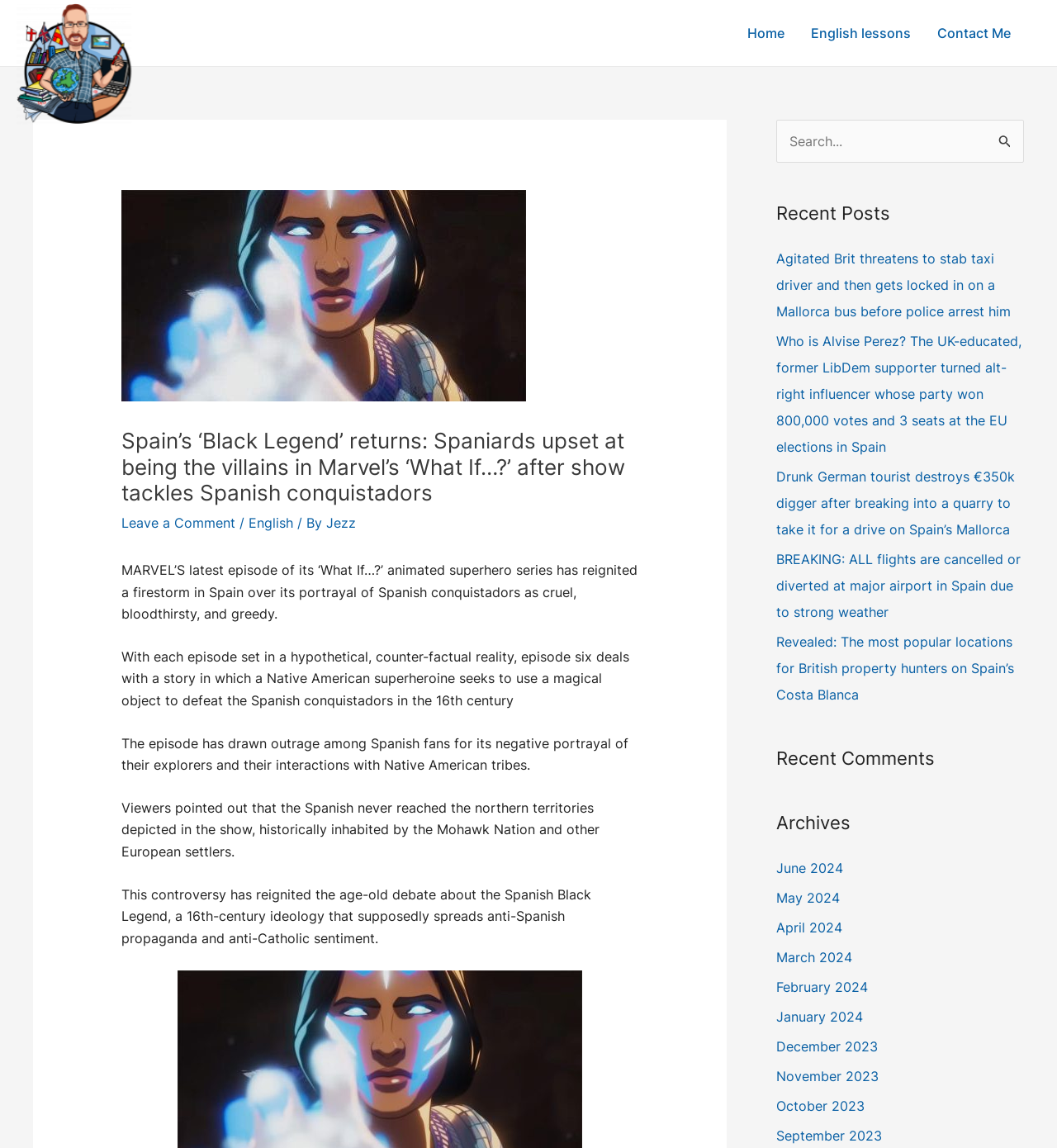Find the bounding box coordinates for the area that must be clicked to perform this action: "View archives for June 2024".

[0.734, 0.749, 0.798, 0.763]